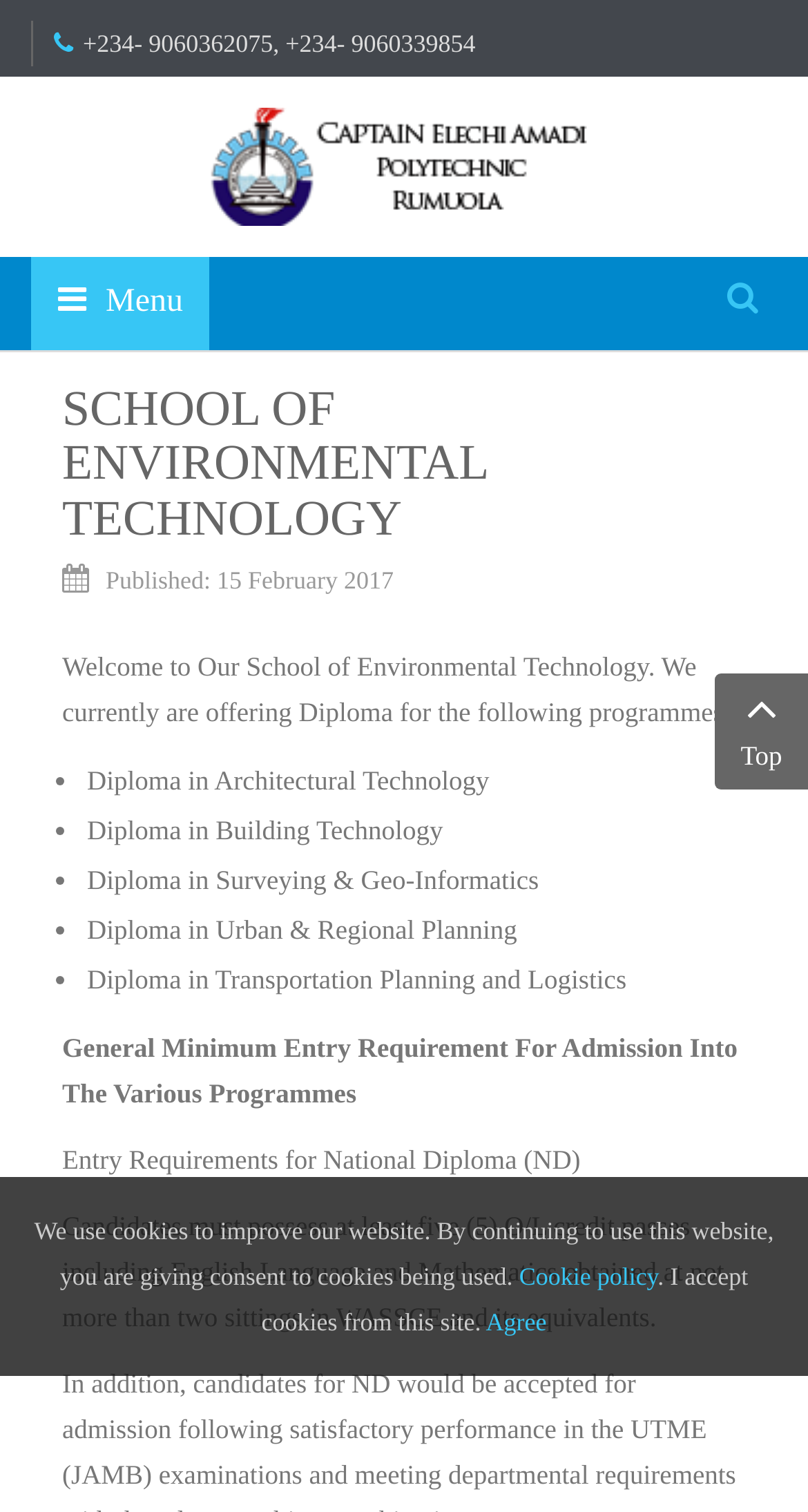Determine the bounding box coordinates (top-left x, top-left y, bottom-right x, bottom-right y) of the UI element described in the following text: title="Captain Elechi Amadi Polytechnic, Rumuola"

[0.256, 0.098, 0.744, 0.119]